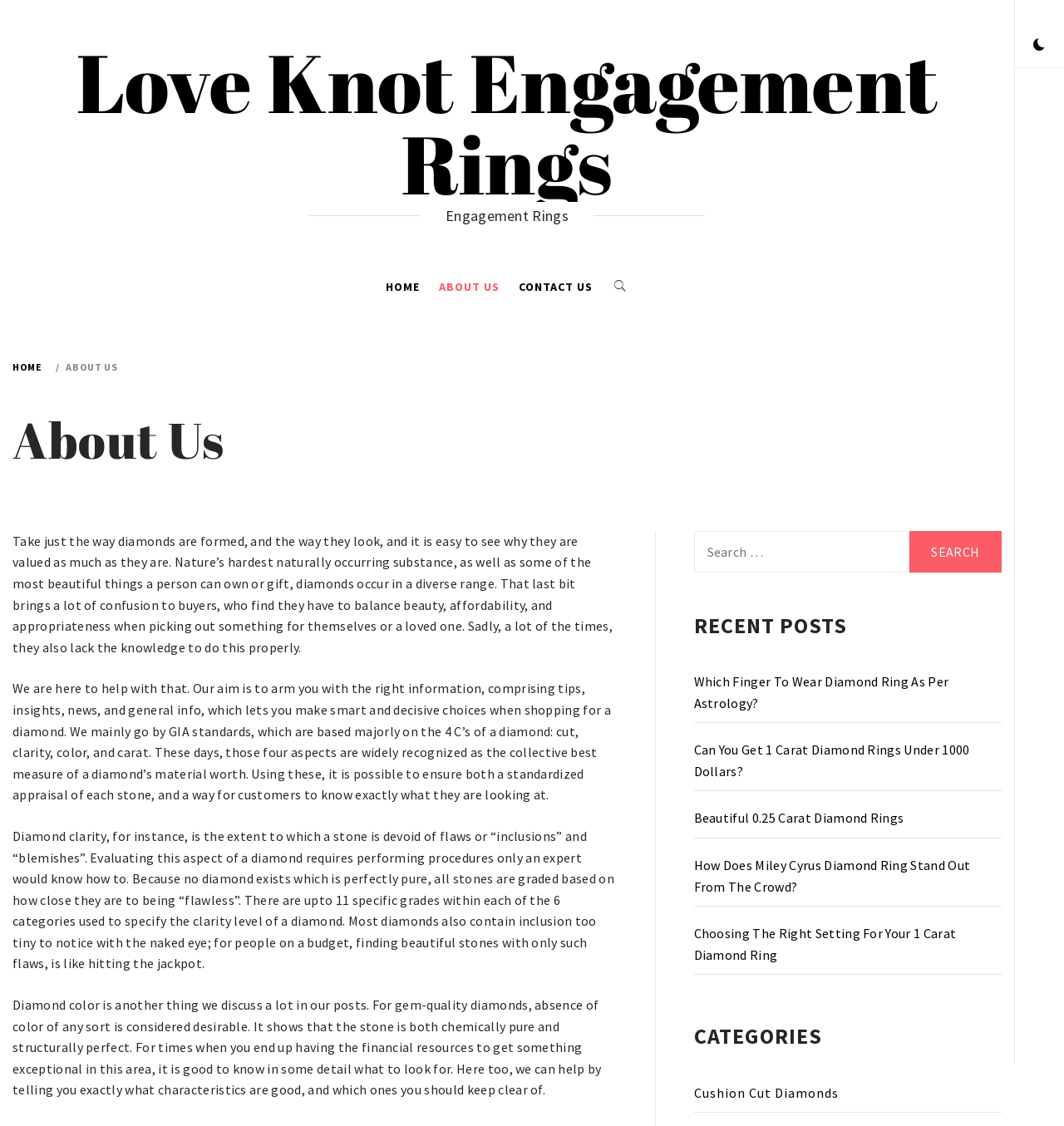Highlight the bounding box coordinates of the region I should click on to meet the following instruction: "Search for something".

[0.652, 0.471, 0.855, 0.508]